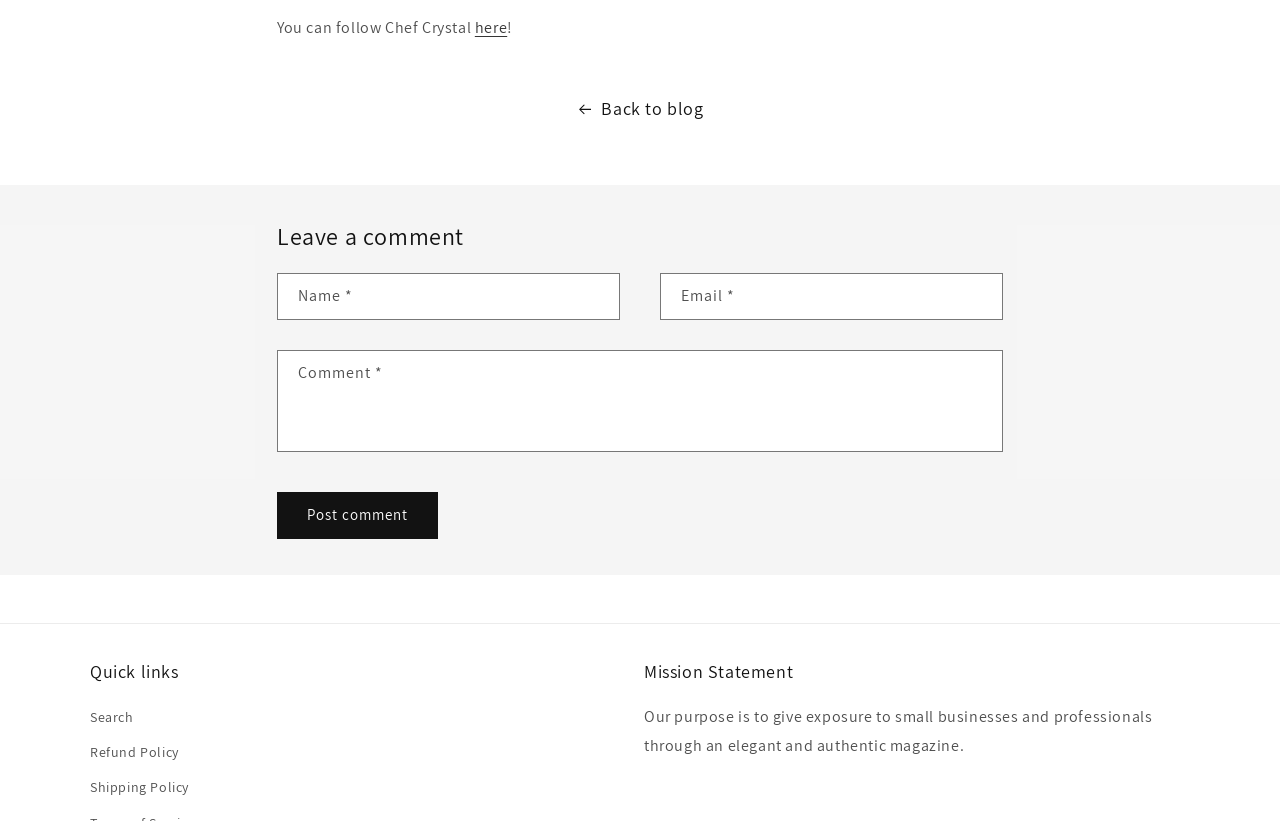Respond to the question below with a single word or phrase:
What is the purpose of the textboxes?

Leave a comment